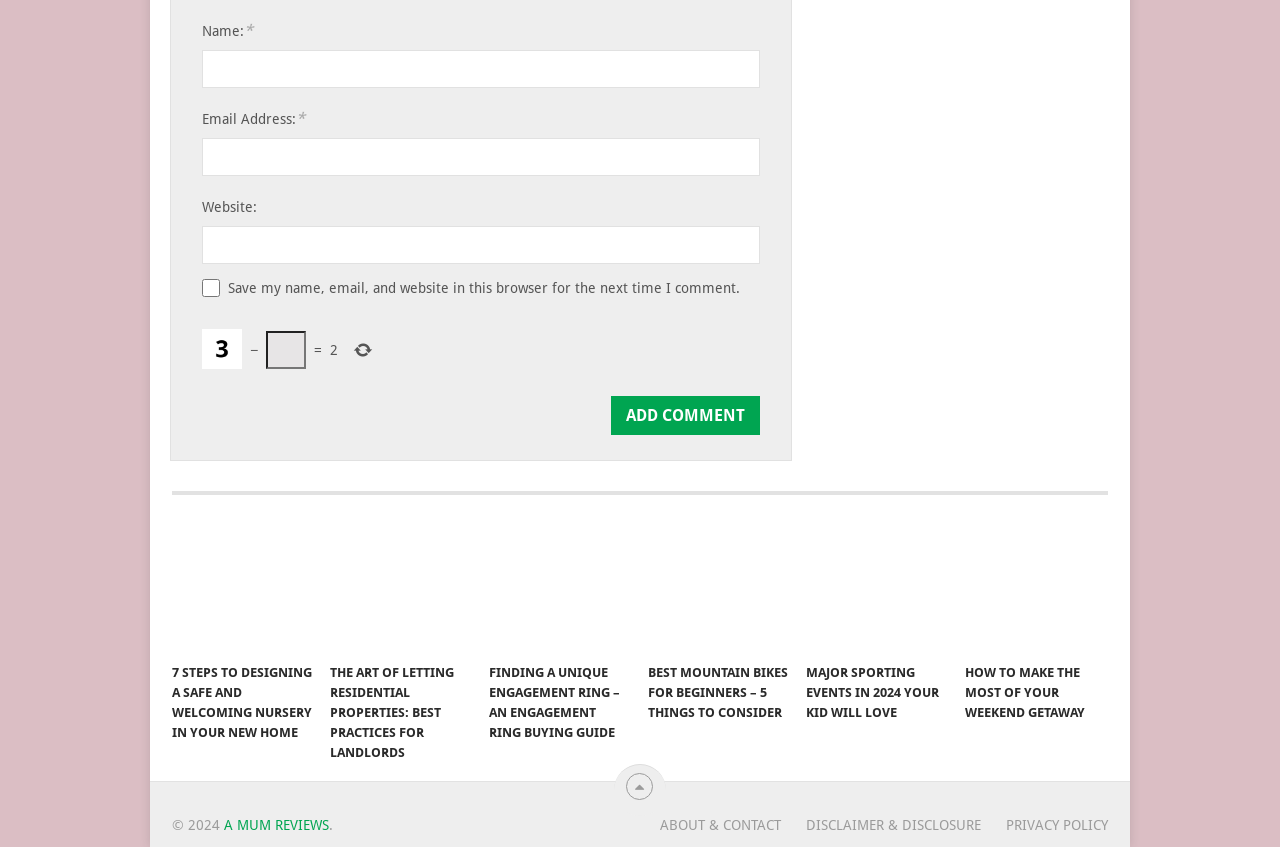Determine the bounding box coordinates (top-left x, top-left y, bottom-right x, bottom-right y) of the UI element described in the following text: Privacy Policy

[0.767, 0.965, 0.866, 0.984]